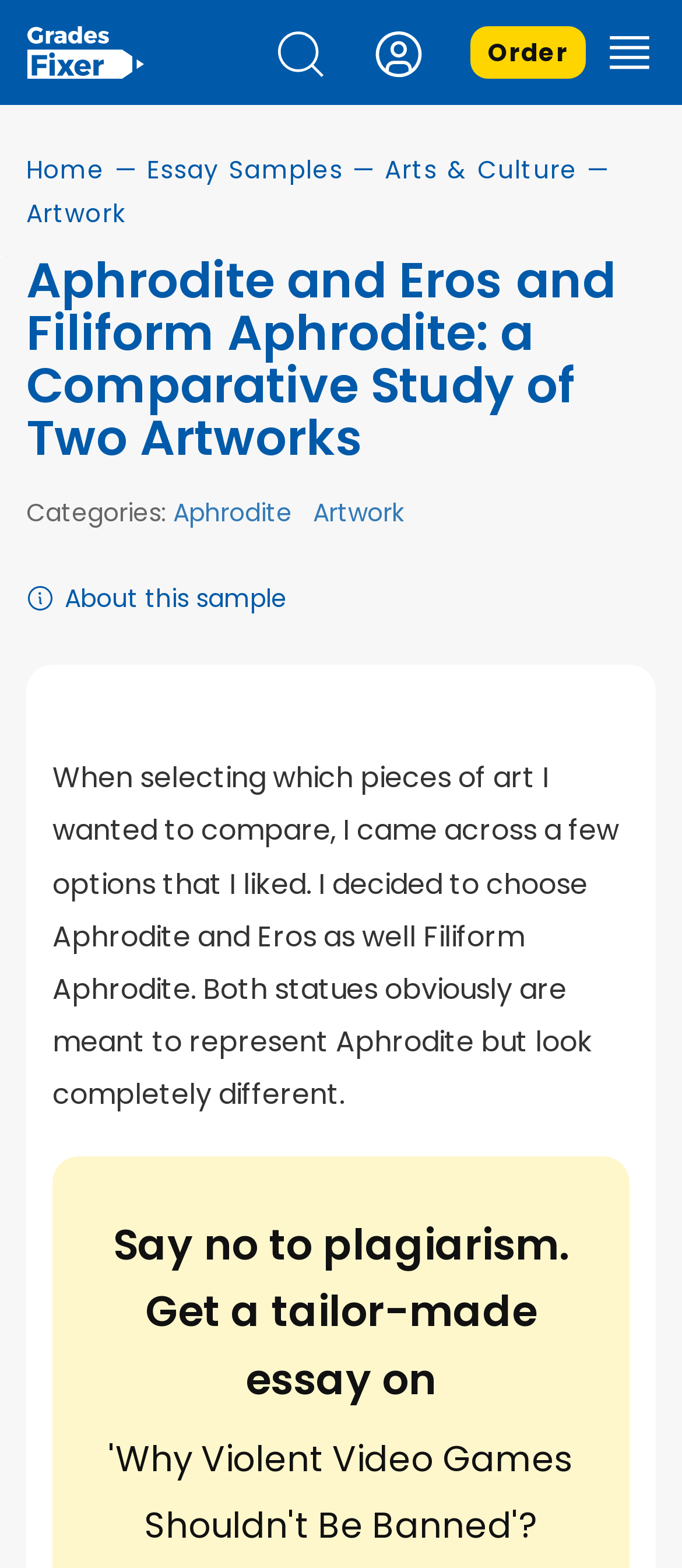What is the purpose of the 'Order' link? Please answer the question using a single word or phrase based on the image.

To order an essay